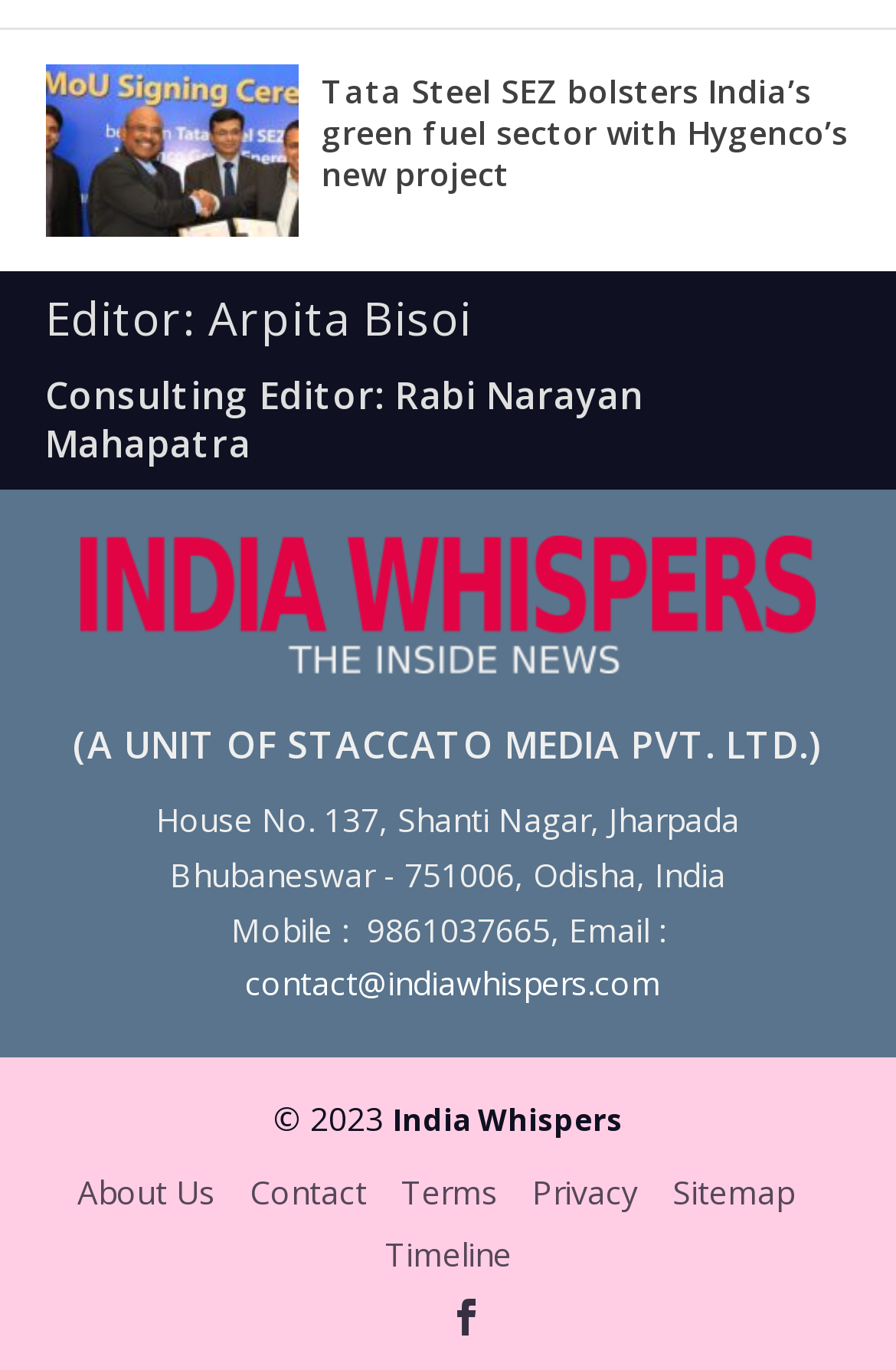How many links are there in the footer section?
With the help of the image, please provide a detailed response to the question.

The footer section contains links to 'About Us', 'Contact', 'Terms', 'Privacy', 'Sitemap', and 'Timeline', which can be found by examining the link elements in the contentinfo section at the bottom of the page.